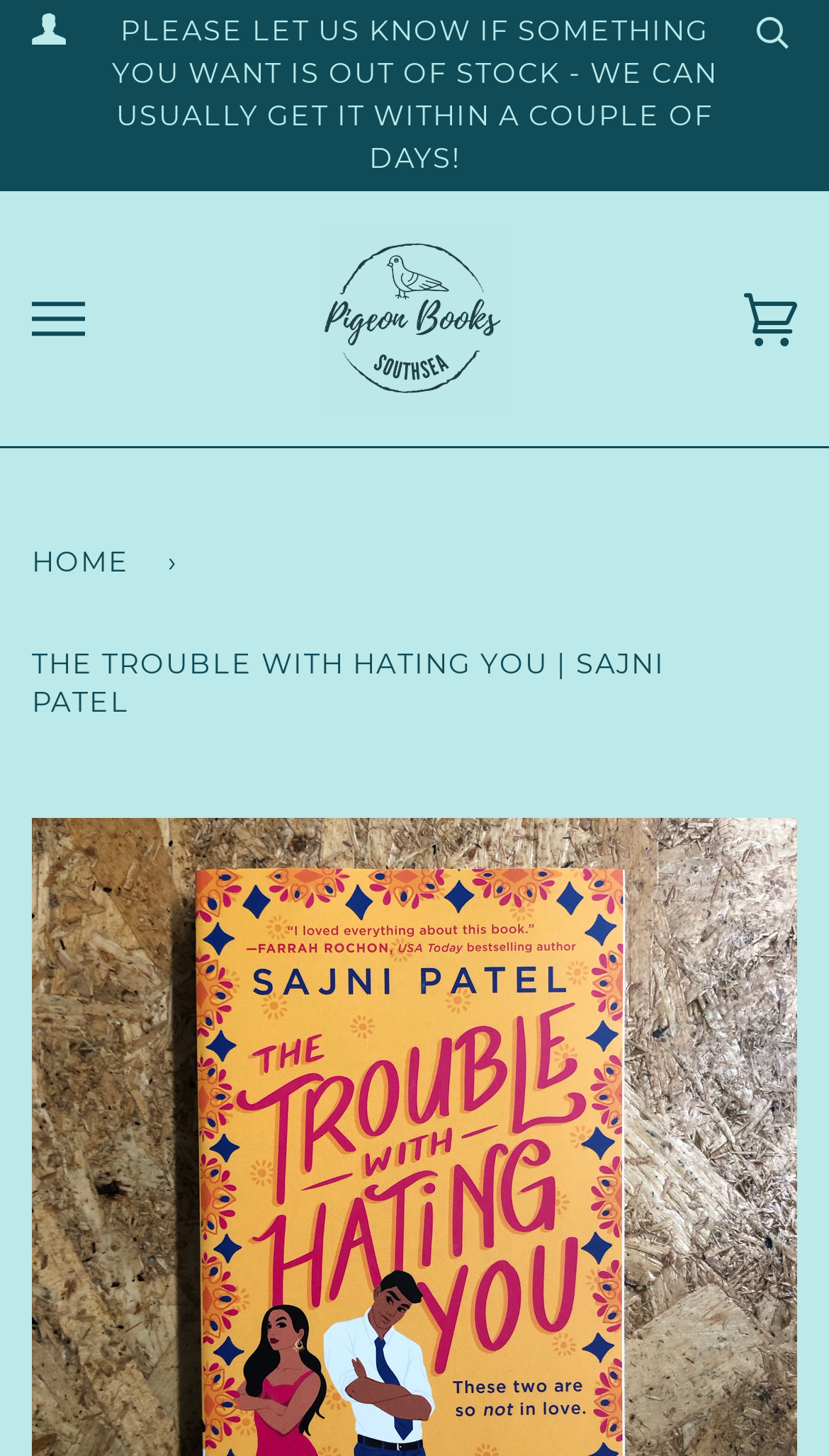Given the element description: "Home", predict the bounding box coordinates of the UI element it refers to, using four float numbers between 0 and 1, i.e., [left, top, right, bottom].

[0.038, 0.352, 0.174, 0.422]